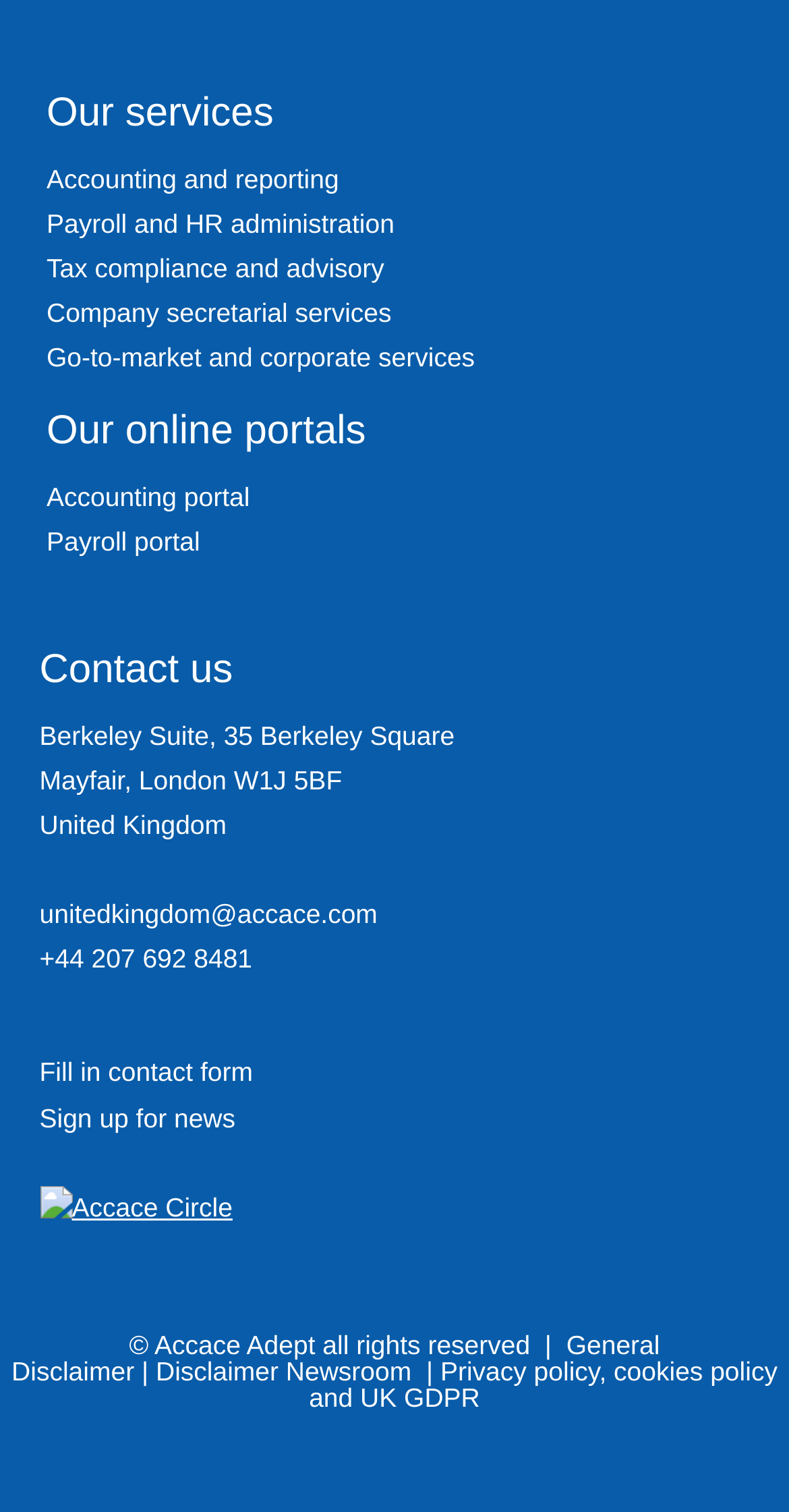Provide a brief response in the form of a single word or phrase:
What is the email address of the company?

unitedkingdom@accace.com